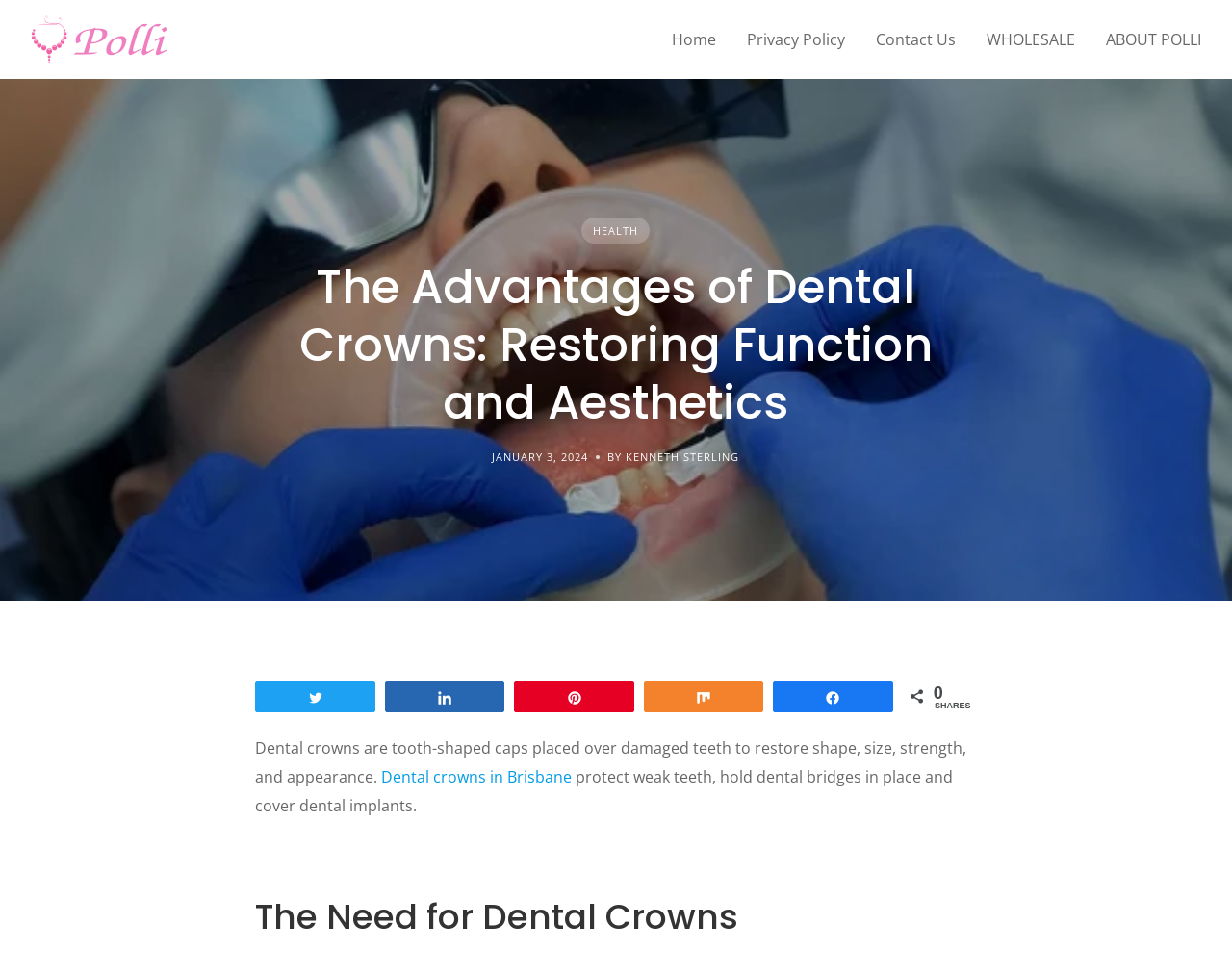Kindly determine the bounding box coordinates for the clickable area to achieve the given instruction: "Go to the Home page".

[0.545, 0.029, 0.581, 0.052]